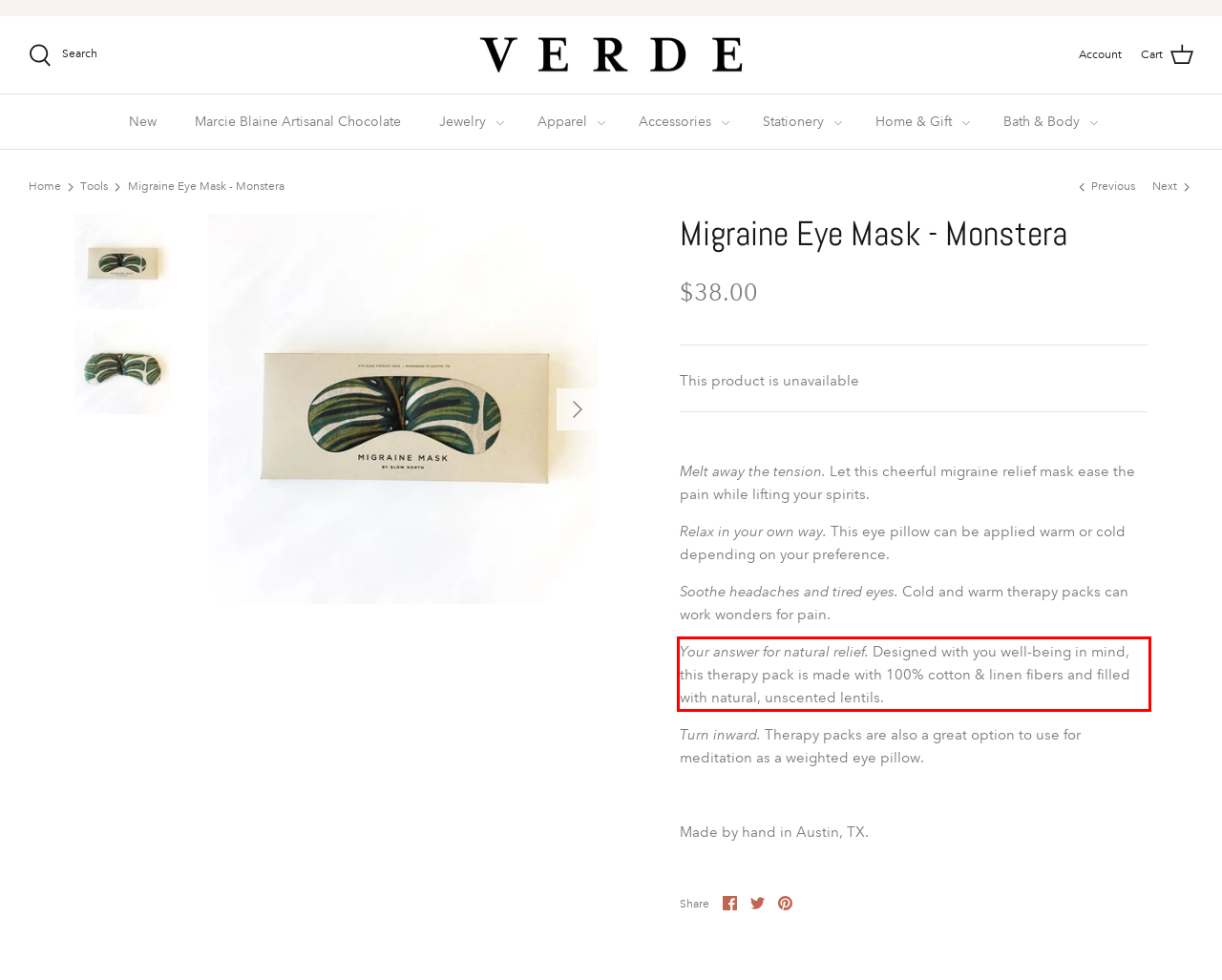Please look at the webpage screenshot and extract the text enclosed by the red bounding box.

Your answer for natural relief. Designed with you well-being in mind, this therapy pack is made with 100% cotton & linen fibers and filled with natural, unscented lentils.